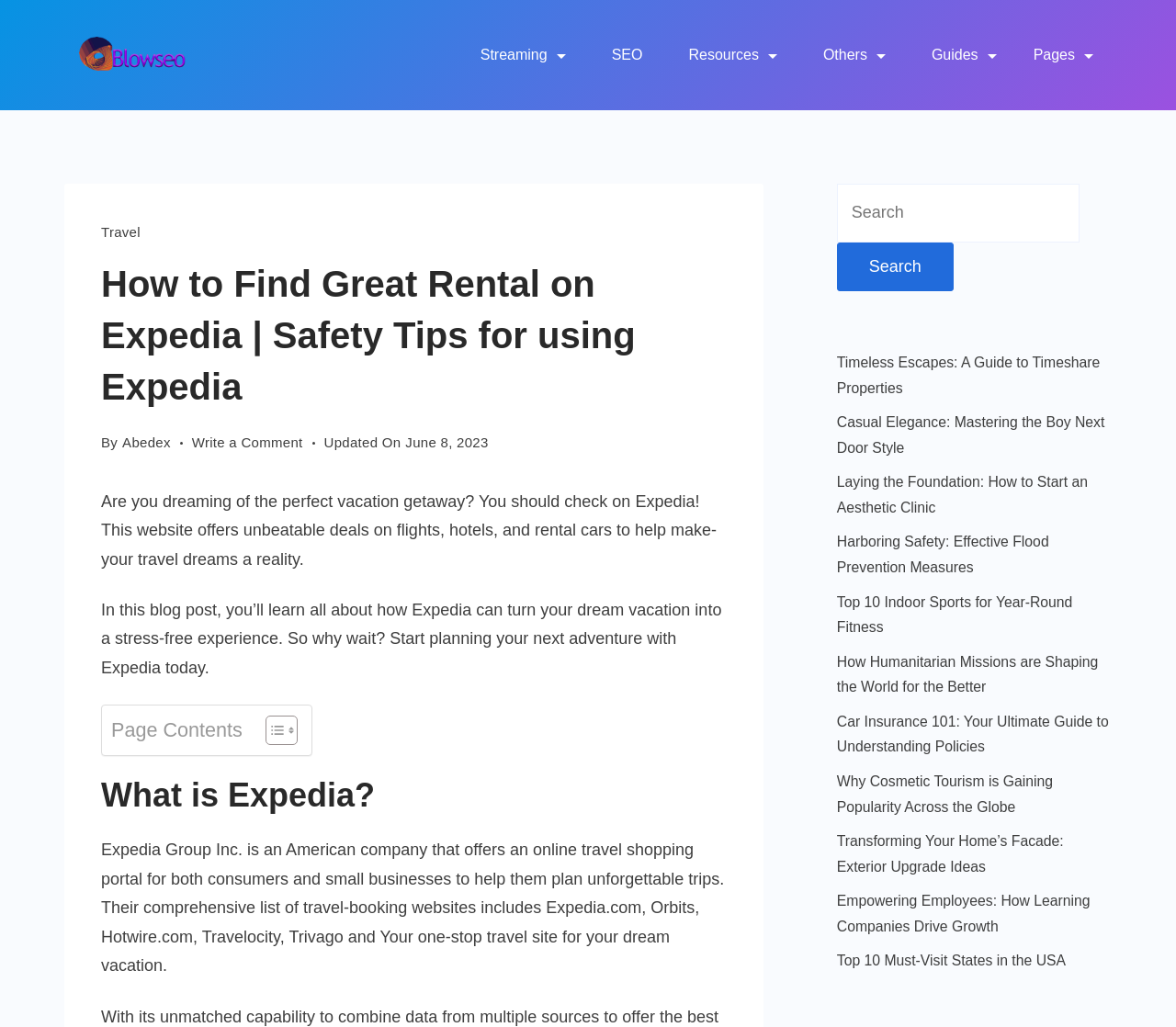What type of content is available on this webpage?
Please provide a detailed and comprehensive answer to the question.

The webpage contains various travel guides and articles, including 'How to Find Great Rental on Expedia | Safety Tips for using Expedia', 'Timeless Escapes: A Guide to Timeshare Properties', and 'Top 10 Must-Visit States in the USA', among others.